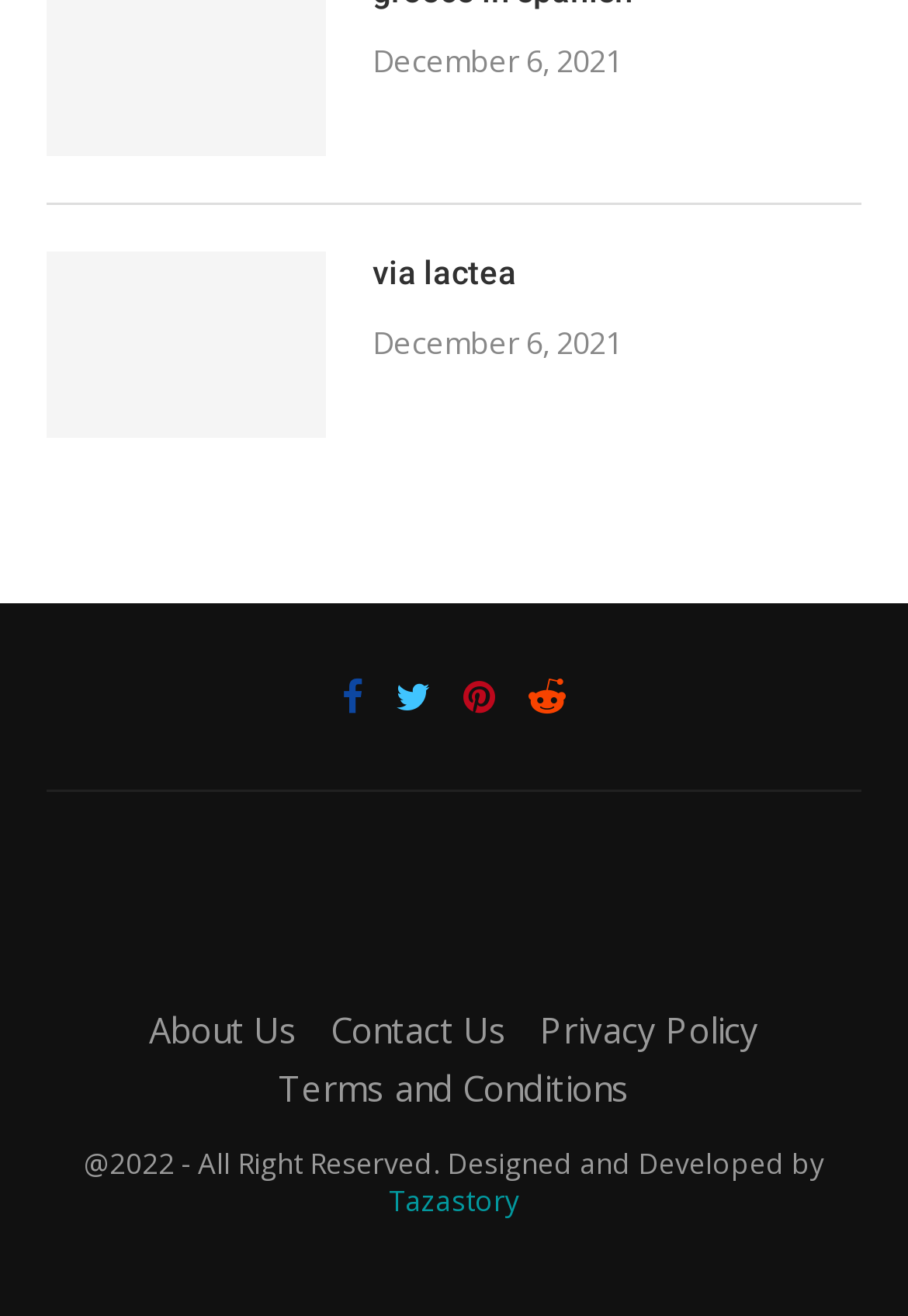What is the name of the company that designed and developed the website?
Provide a short answer using one word or a brief phrase based on the image.

Tazastory